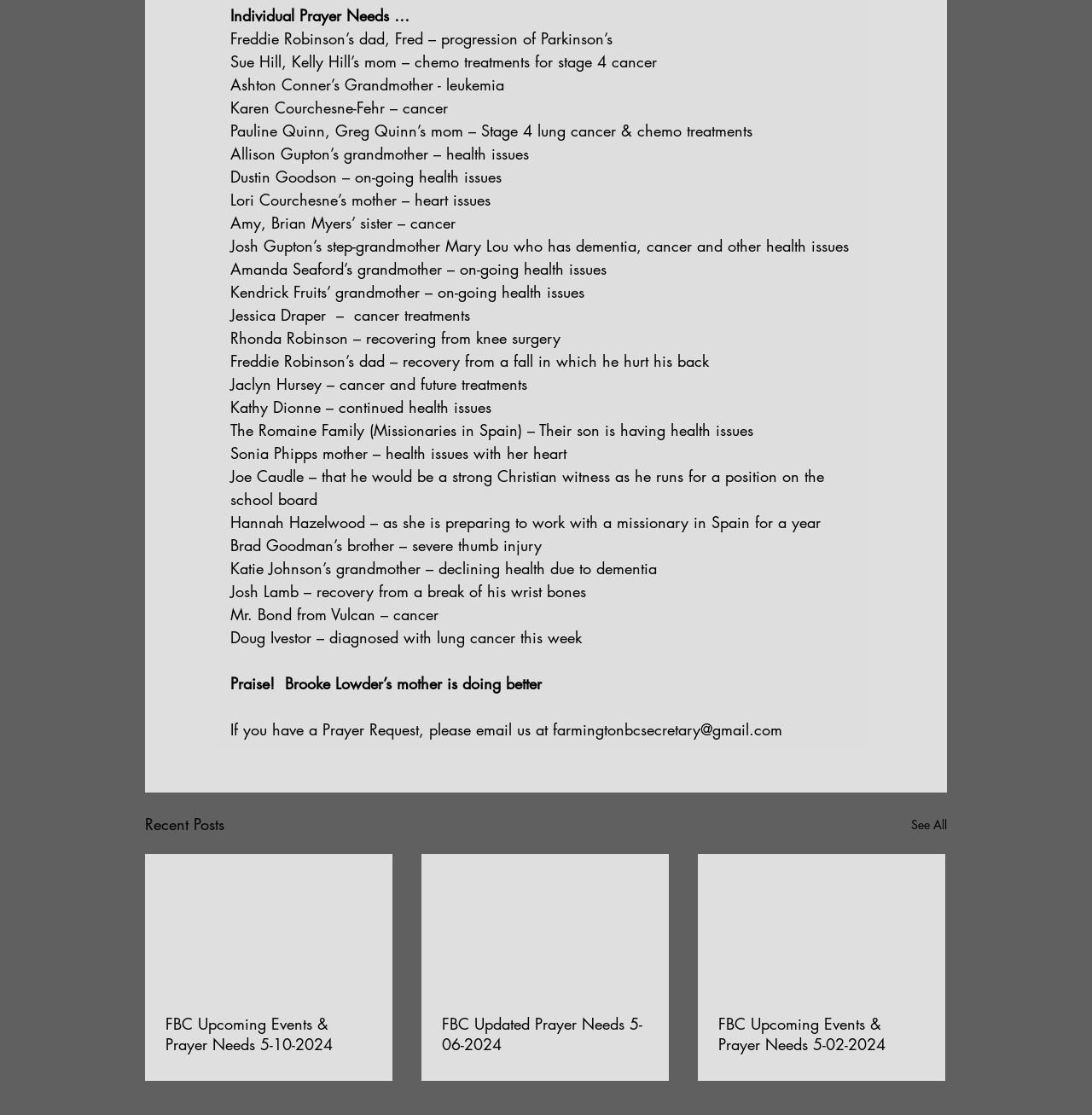Determine the bounding box coordinates for the HTML element described here: "See All".

[0.834, 0.728, 0.867, 0.751]